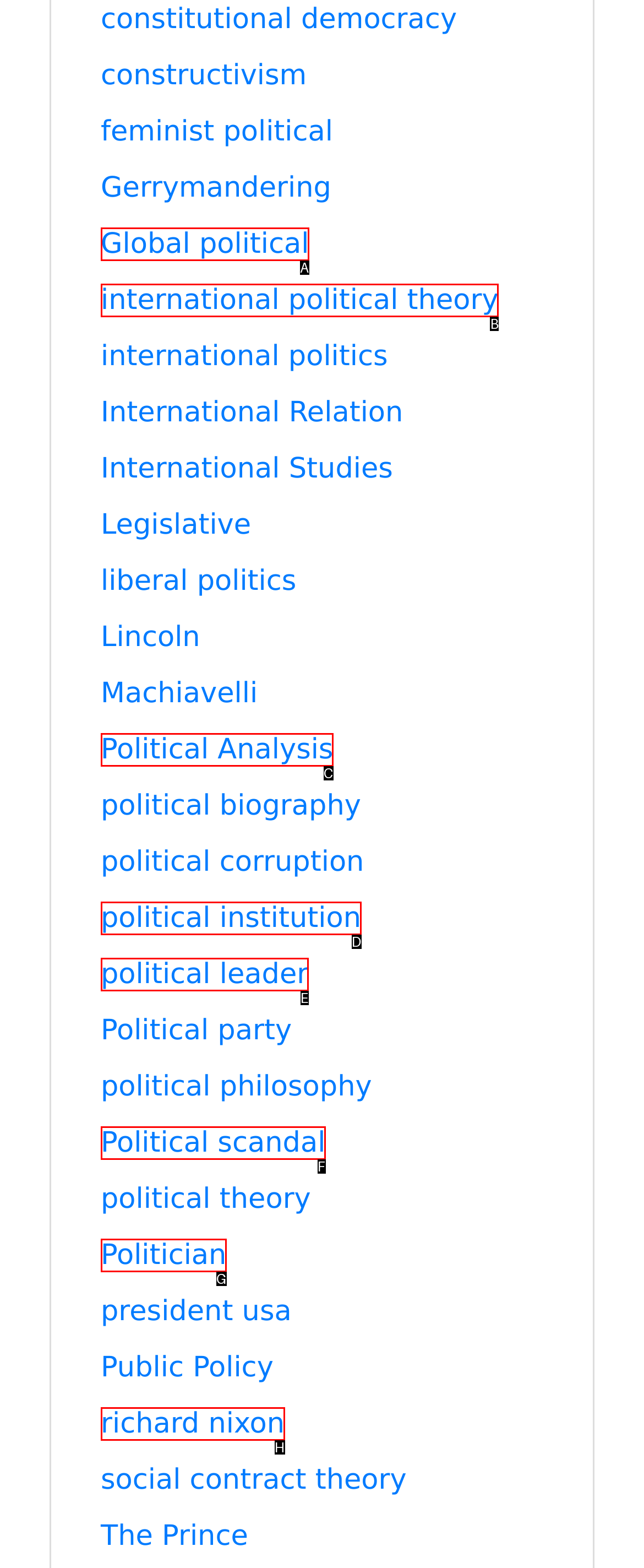Determine which option fits the following description: political leader
Answer with the corresponding option's letter directly.

E